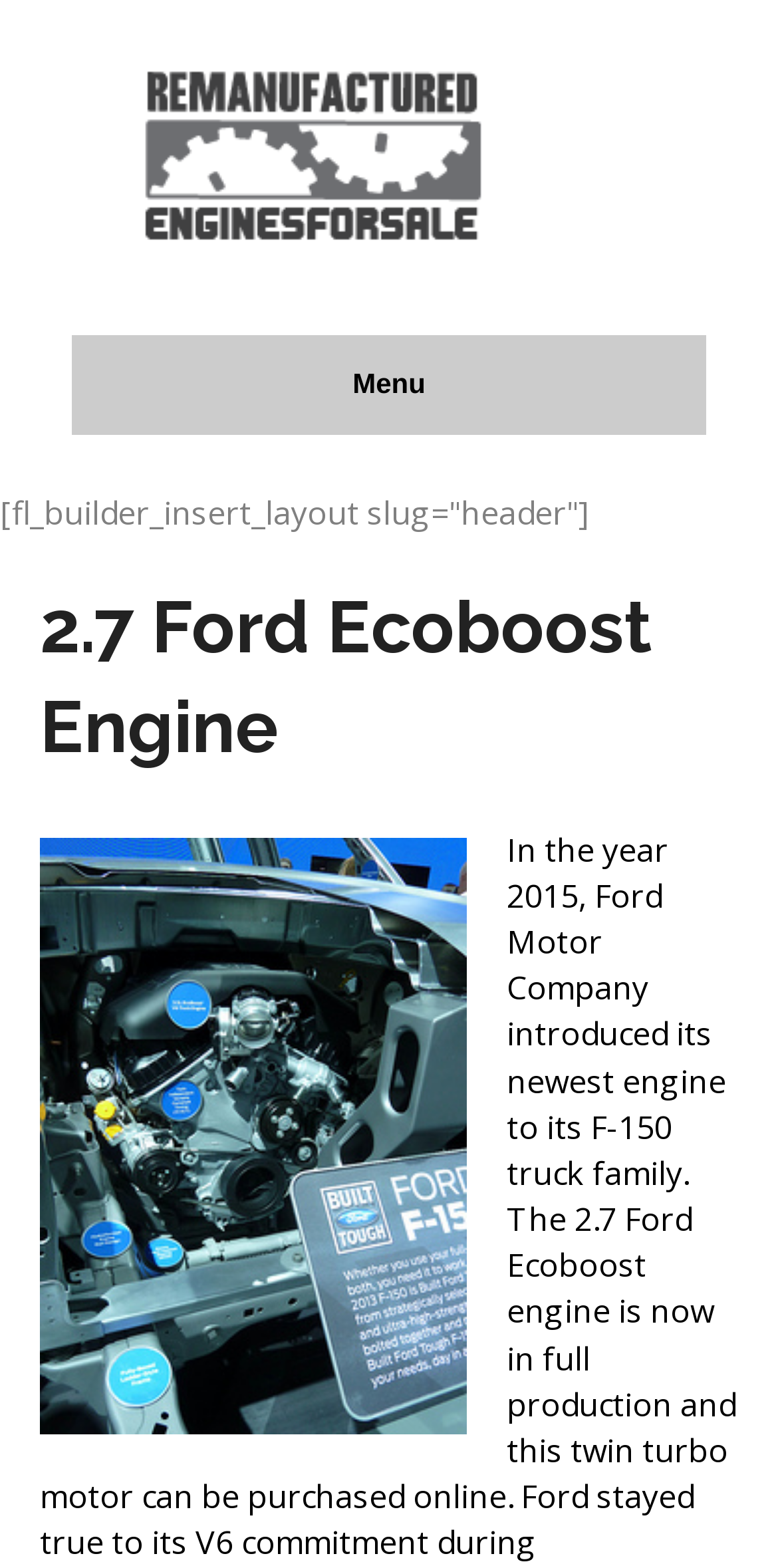Provide a one-word or short-phrase response to the question:
What is the main topic of the website?

Ford Ecoboost Engine